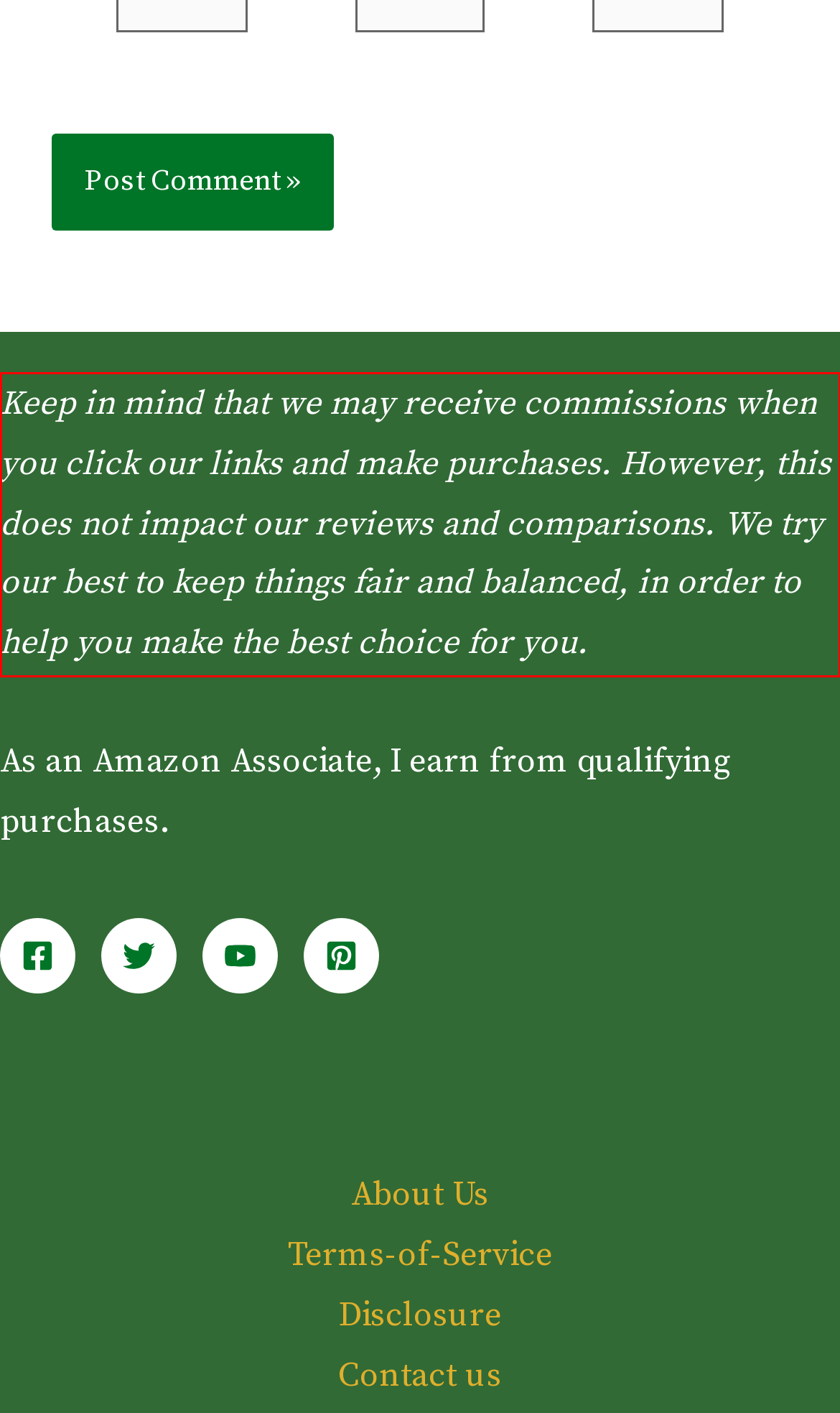Using the provided screenshot, read and generate the text content within the red-bordered area.

Keep in mind that we may receive commissions when you click our links and make purchases. However, this does not impact our reviews and comparisons. We try our best to keep things fair and balanced, in order to help you make the best choice for you.